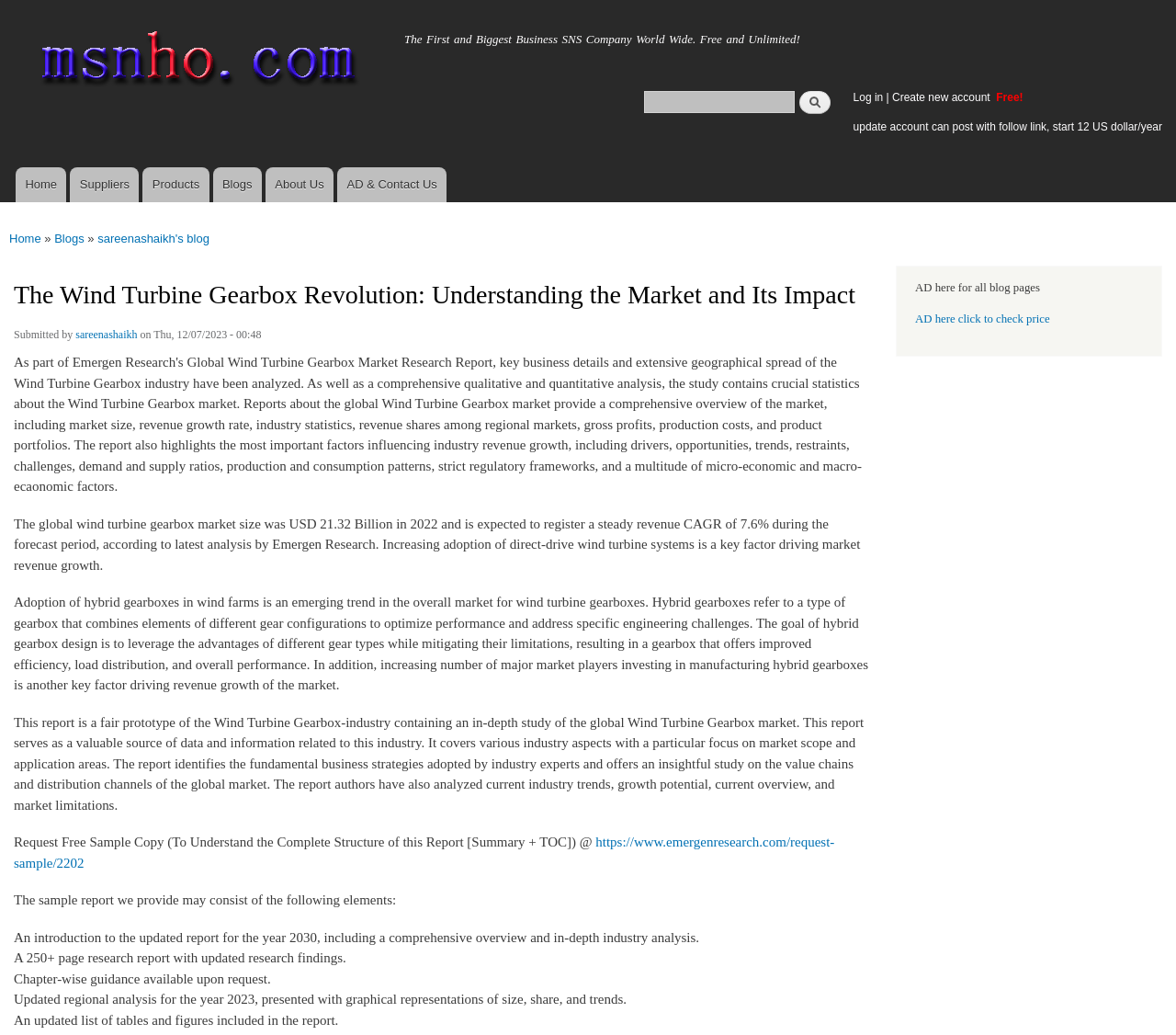What can be requested from Emergen Research? Observe the screenshot and provide a one-word or short phrase answer.

Free Sample Copy